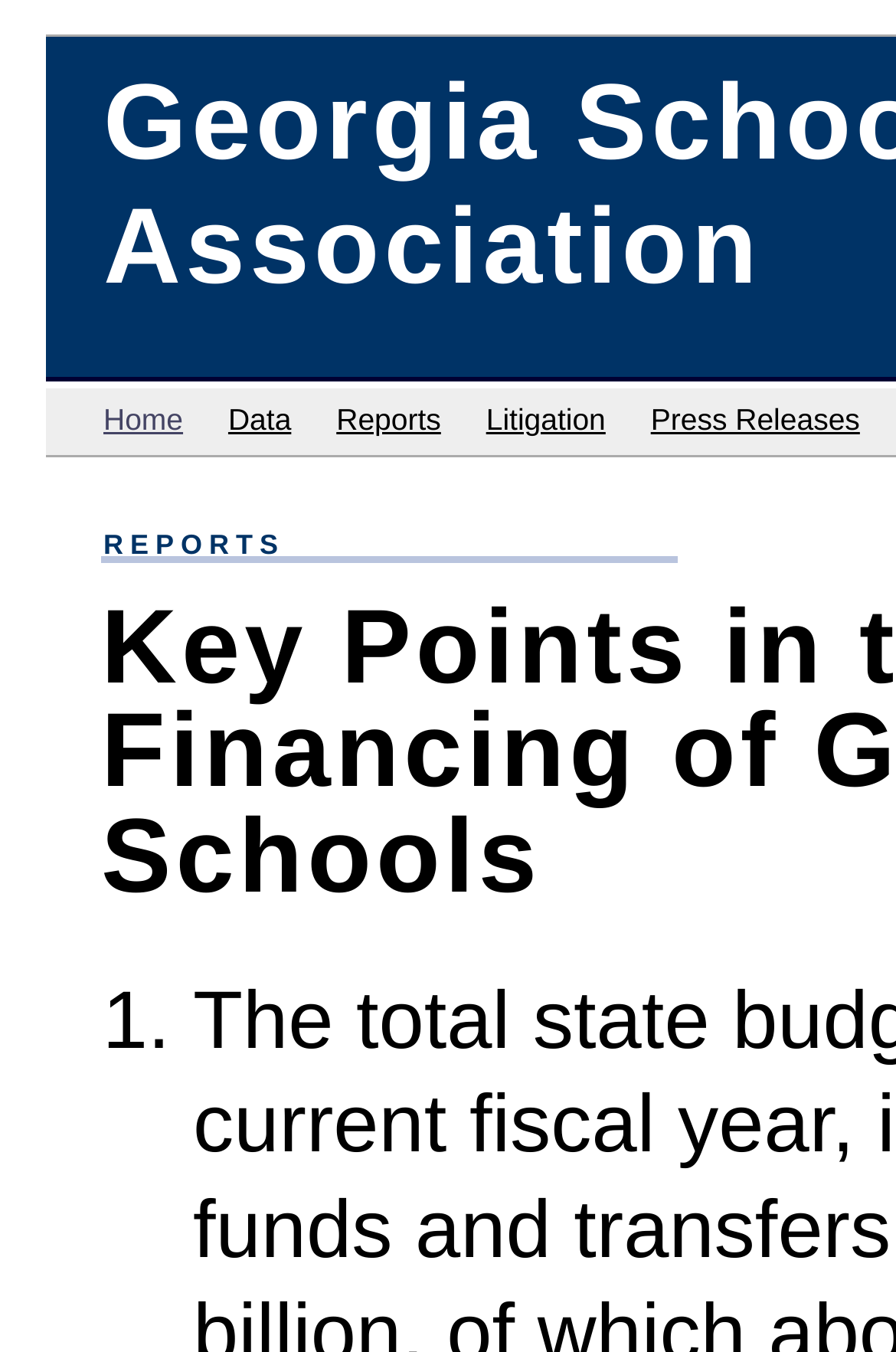Determine the bounding box for the HTML element described here: "Reports". The coordinates should be given as [left, top, right, bottom] with each number being a float between 0 and 1.

[0.375, 0.297, 0.492, 0.323]